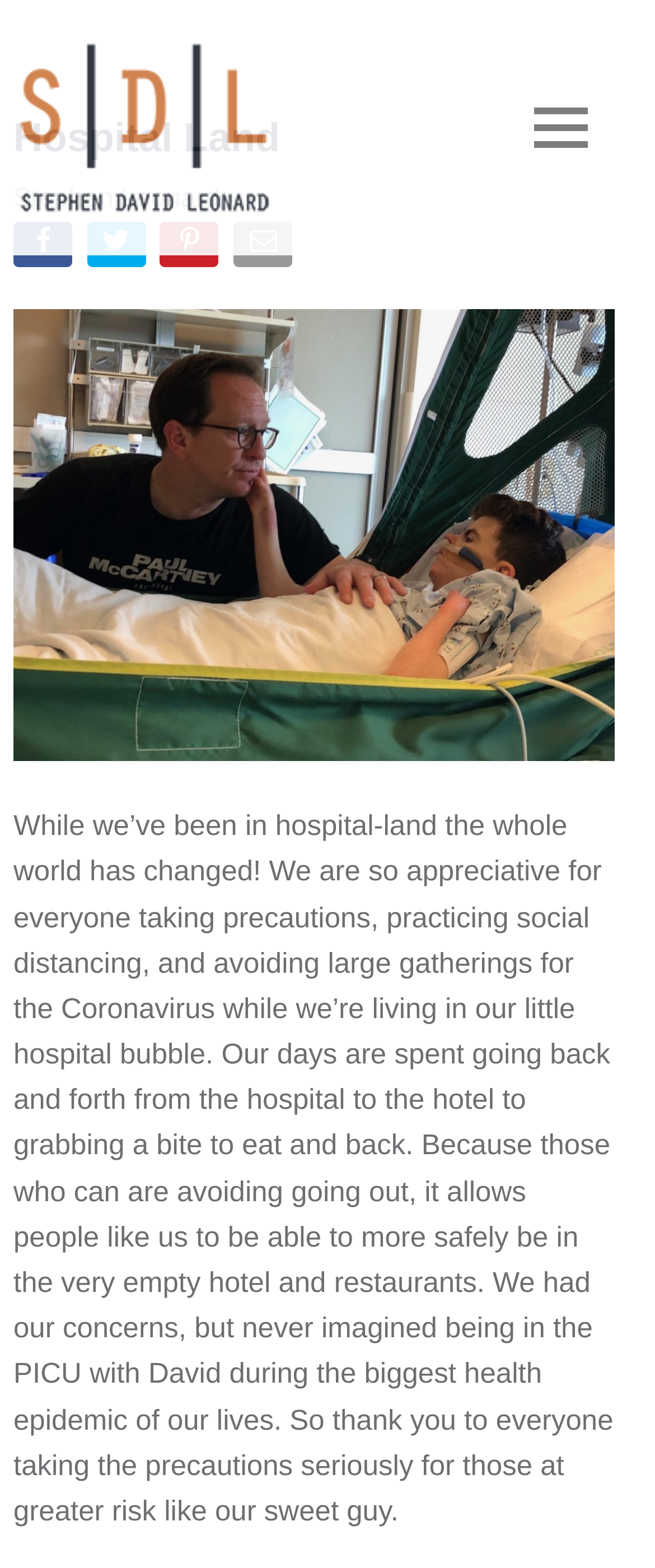Could you find the bounding box coordinates of the clickable area to complete this instruction: "Visit the blog homepage"?

[0.021, 0.021, 0.462, 0.04]